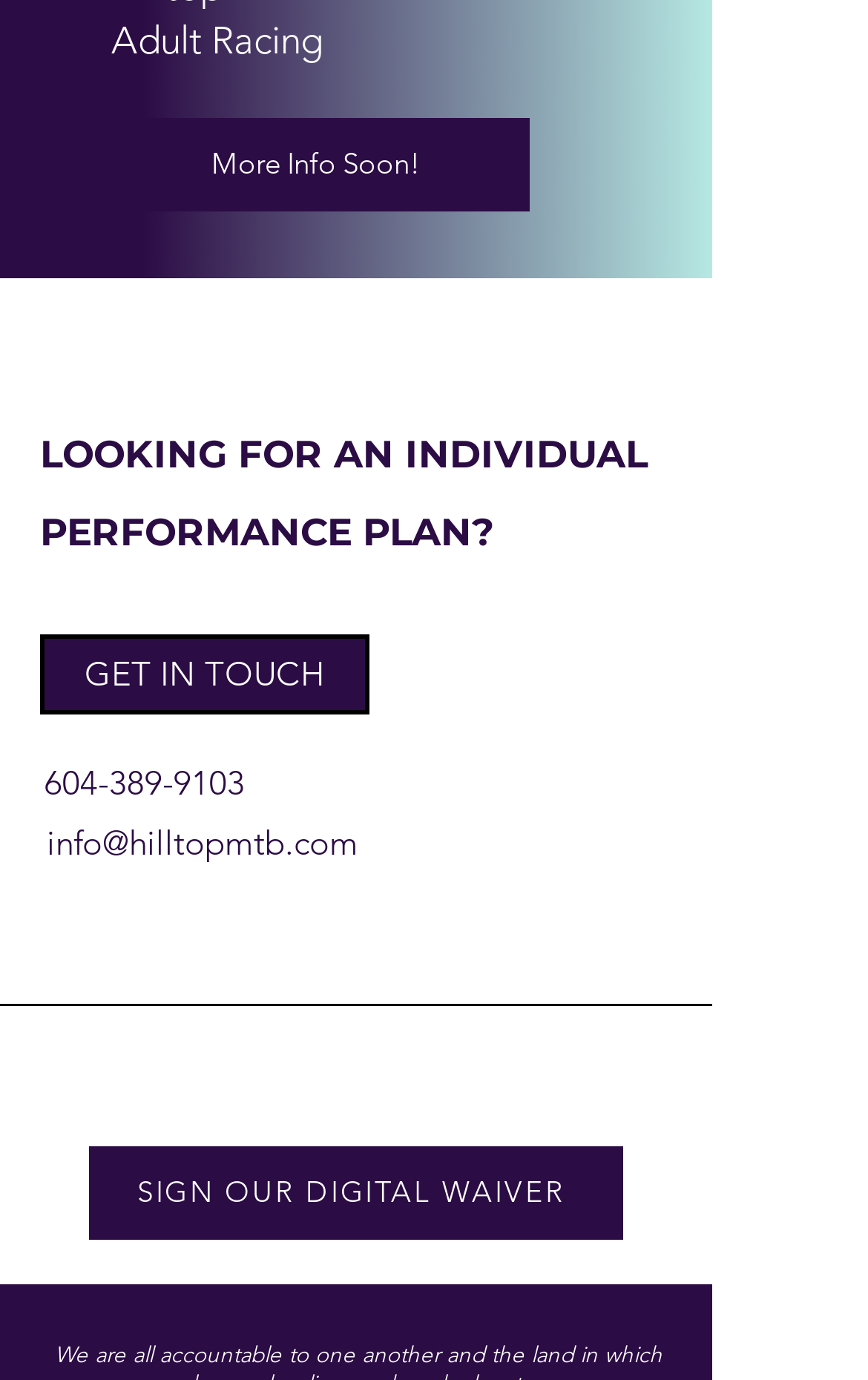What action can be taken by clicking the 'SIGN OUR DIGITAL WAIVER' link?
Give a single word or phrase as your answer by examining the image.

Sign digital waiver